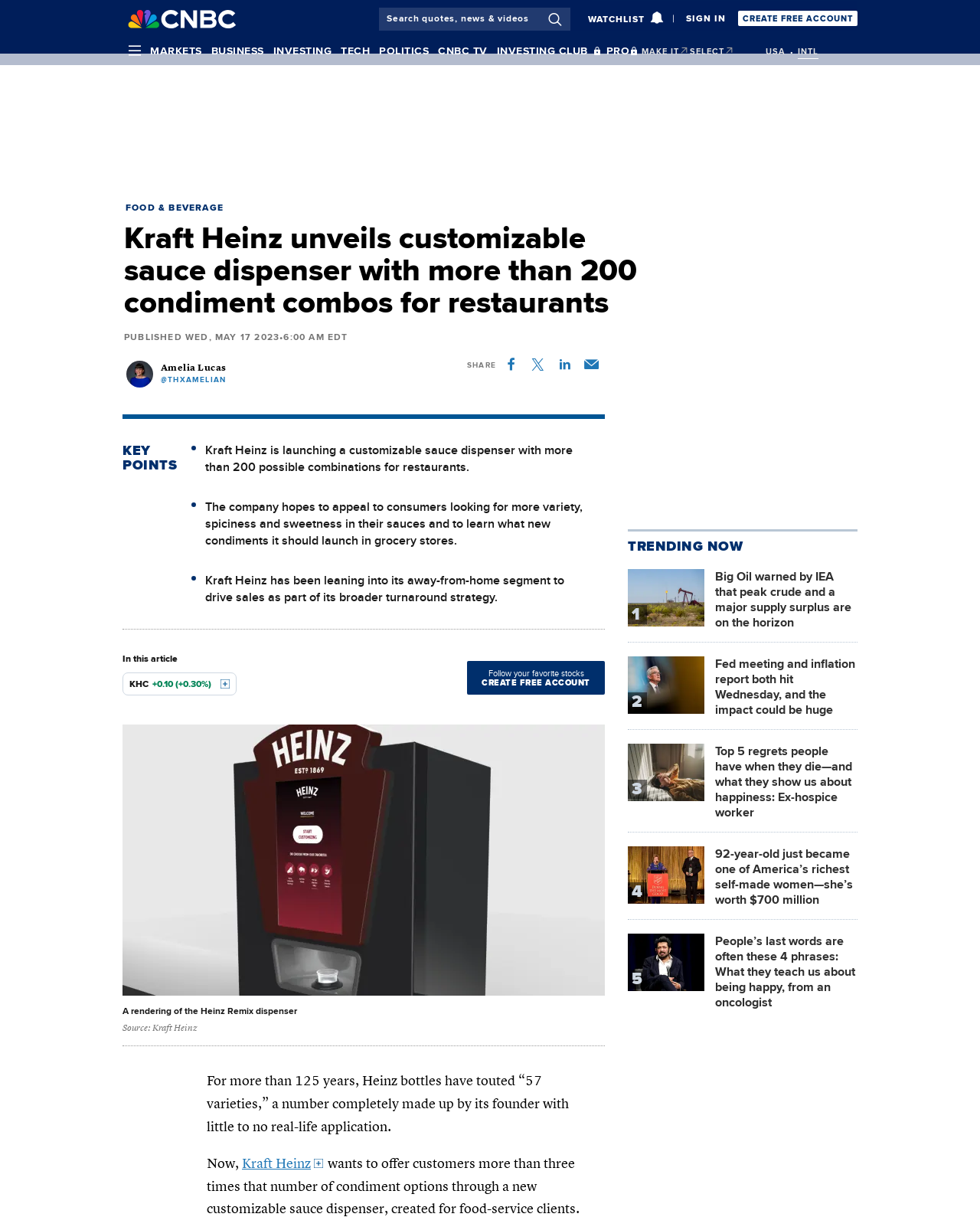Return the bounding box coordinates of the UI element that corresponds to this description: "SIGN IN". The coordinates must be given as four float numbers in the range of 0 and 1, [left, top, right, bottom].

[0.7, 0.011, 0.741, 0.019]